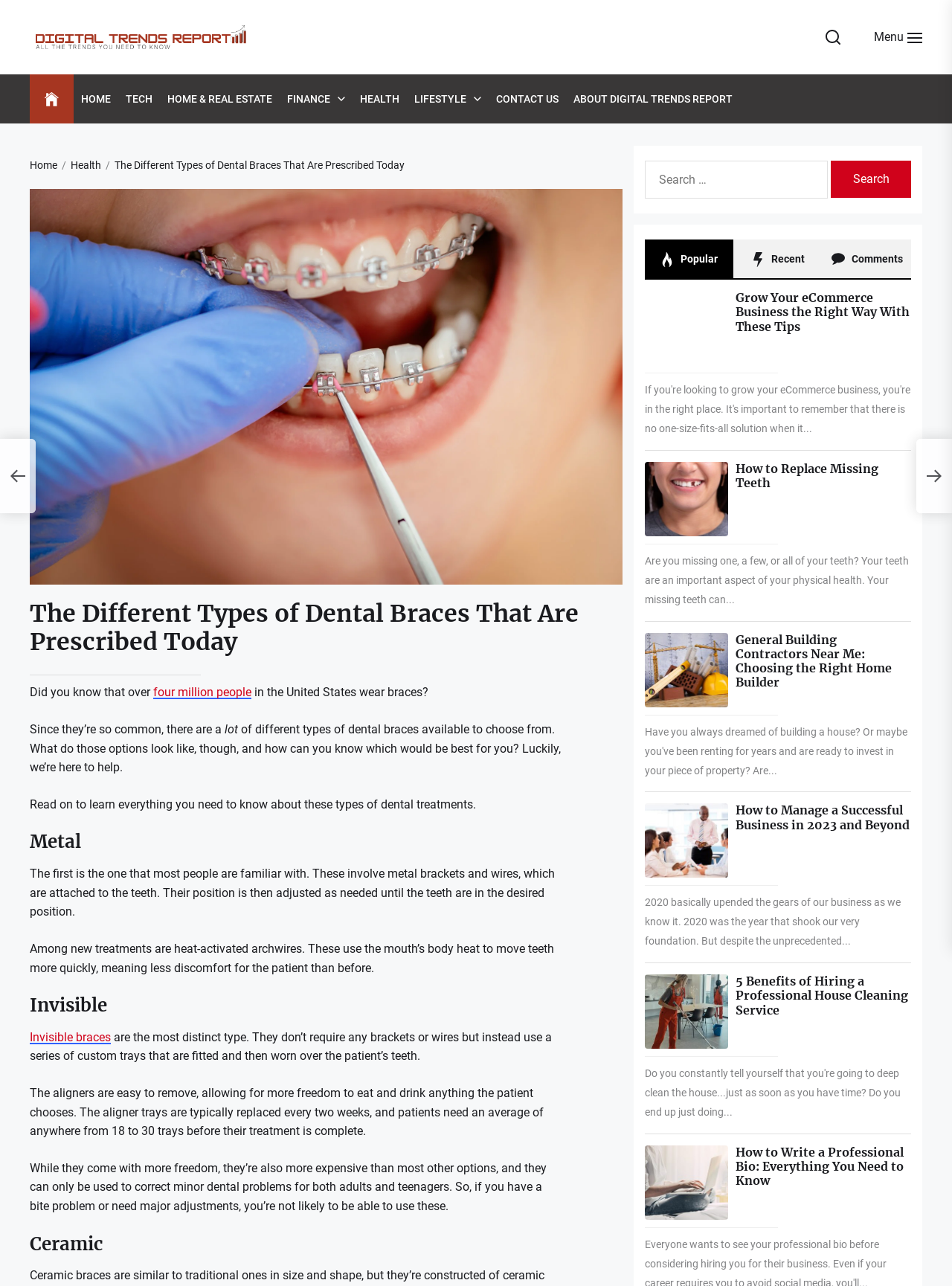Return the bounding box coordinates of the UI element that corresponds to this description: "four million people". The coordinates must be given as four float numbers in the range of 0 and 1, [left, top, right, bottom].

[0.161, 0.533, 0.264, 0.544]